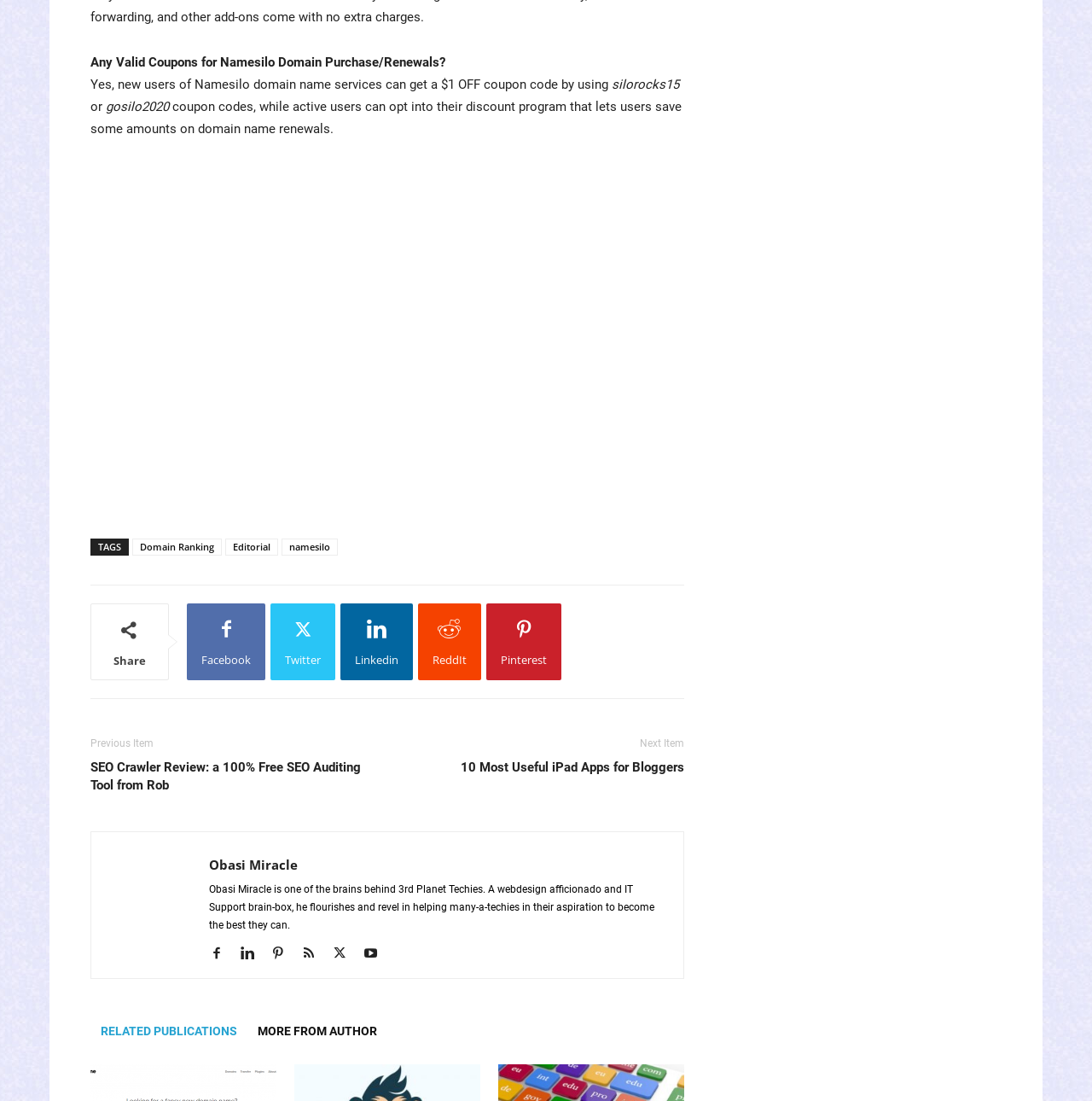What is the name of the author of the webpage?
Please give a detailed answer to the question using the information shown in the image.

The webpage has a section that mentions the author, Obasi Miracle, who is a web design aficionado and IT Support brain-box.